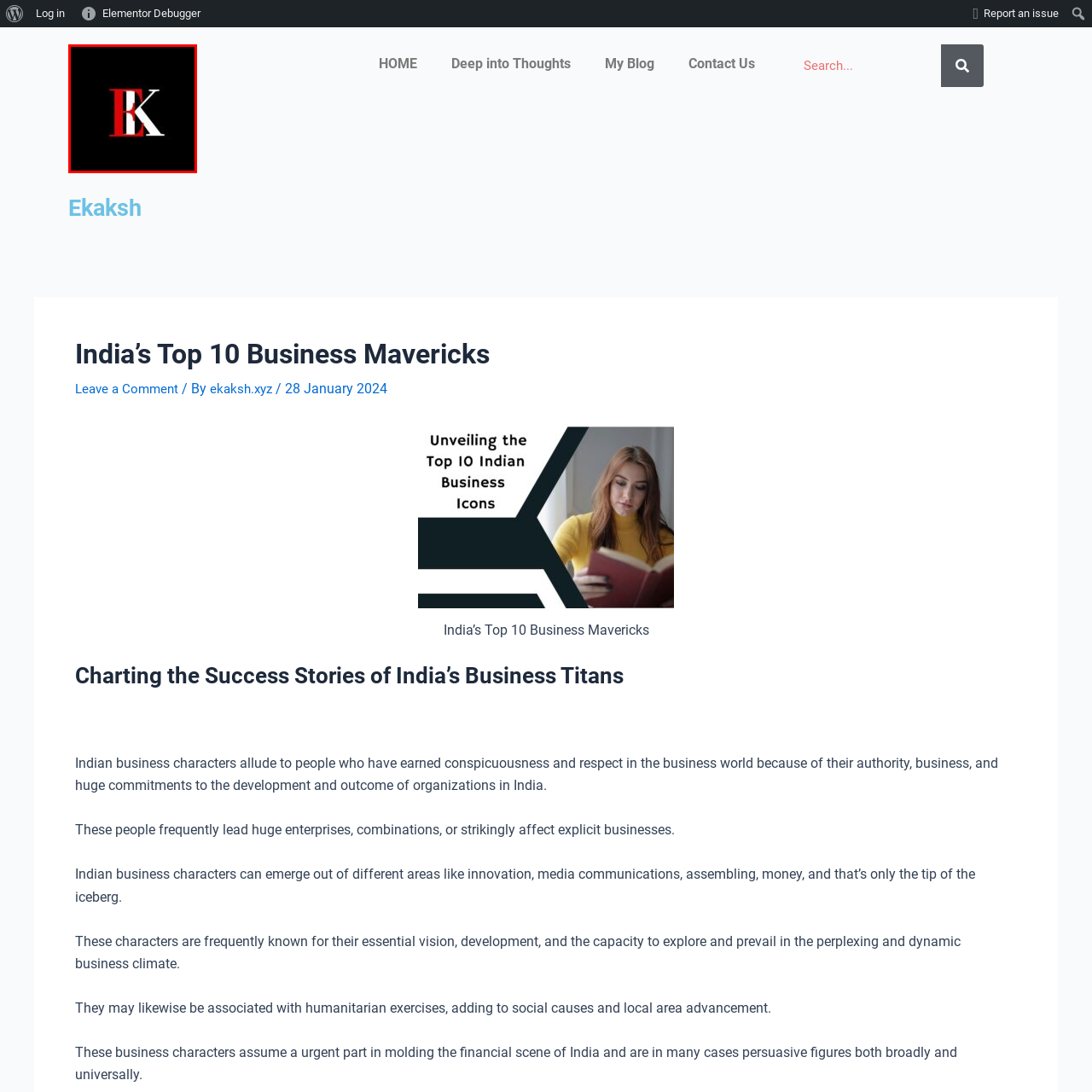Pay attention to the section of the image delineated by the white outline and provide a detailed response to the subsequent question, based on your observations: 
What is the focus of the brand Ekaksh?

The caption explains that the brand Ekaksh focuses on highlighting notable business figures in India, and the logo serves as a visual anchor for the content discussing 'India's Top 10 Business Mavericks'.